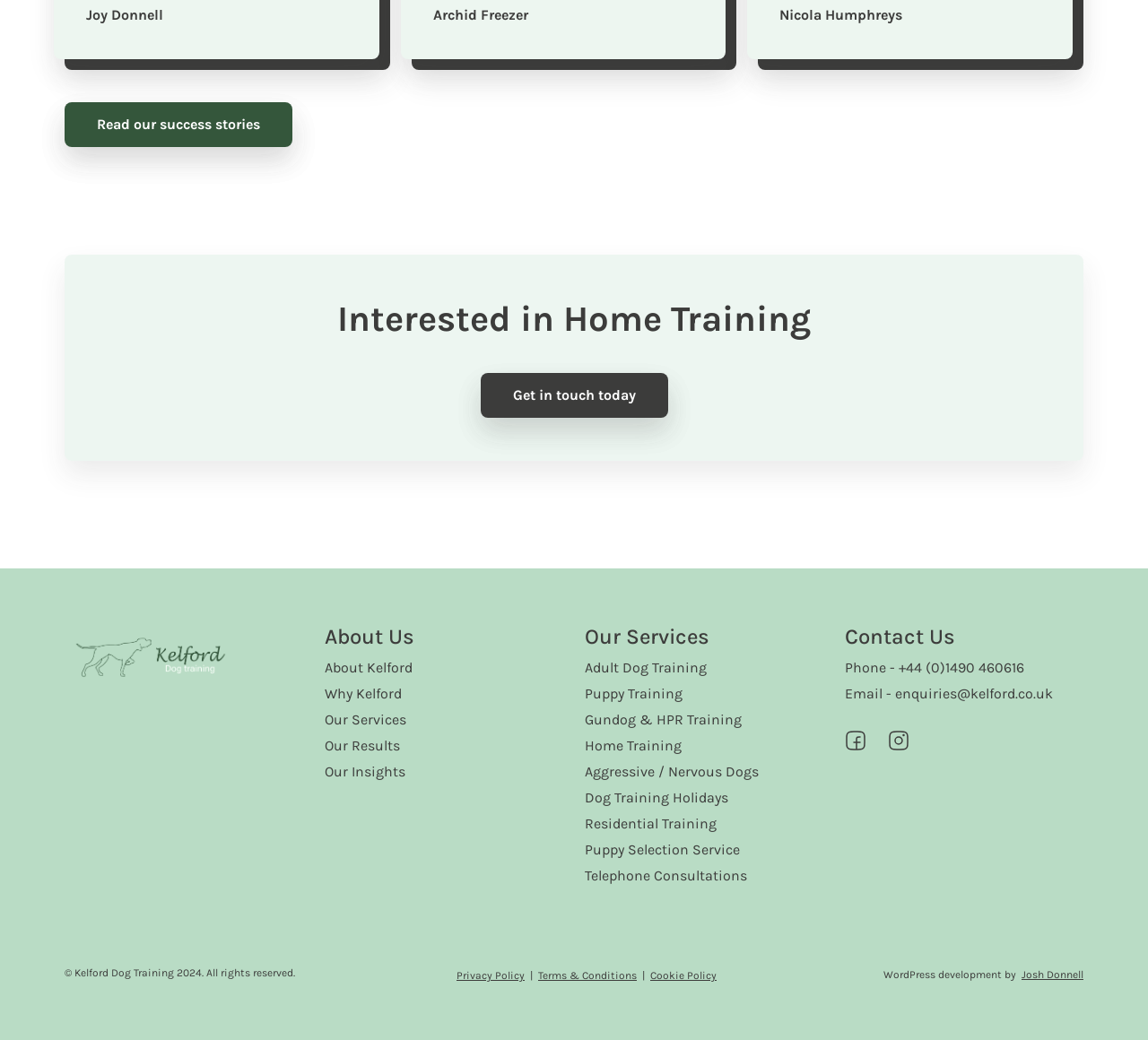Provide the bounding box coordinates for the UI element that is described by this text: "Phone - +44 (0)1490 460616". The coordinates should be in the form of four float numbers between 0 and 1: [left, top, right, bottom].

[0.736, 0.634, 0.892, 0.65]